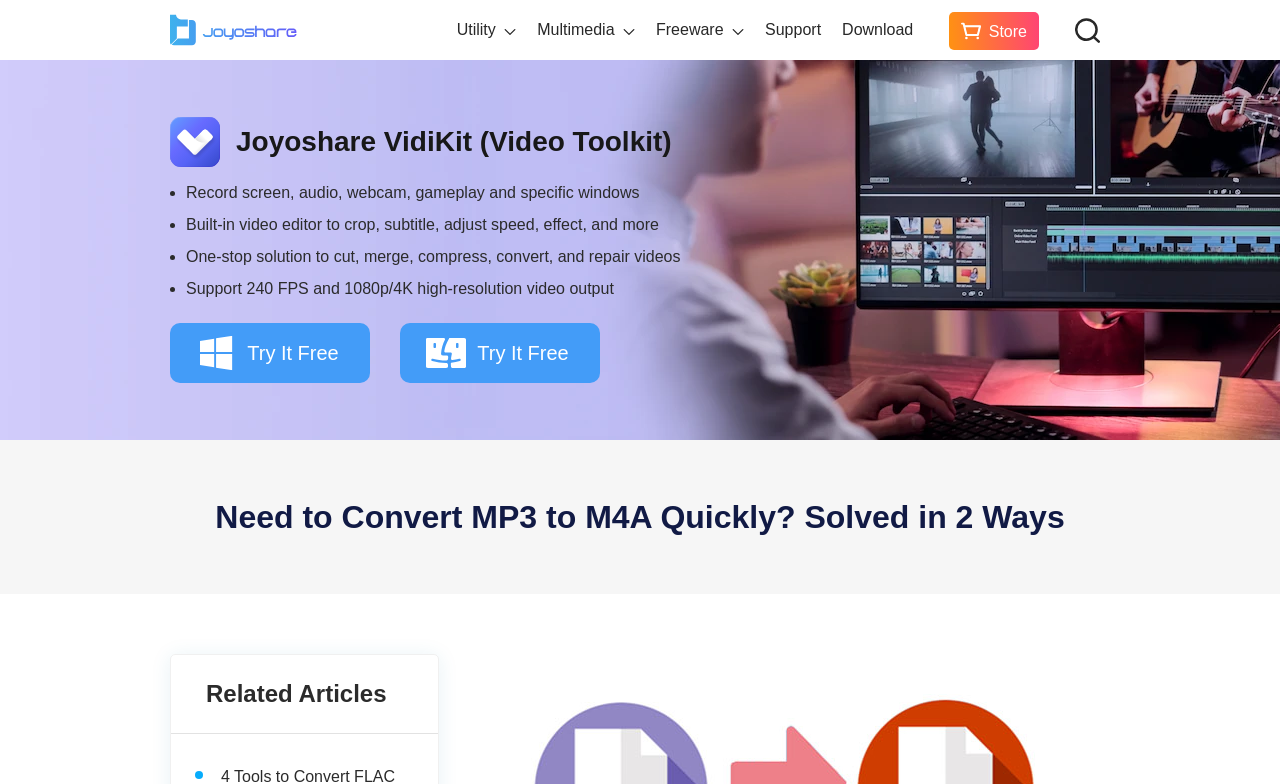Please identify the bounding box coordinates of the region to click in order to complete the given instruction: "Read the Related Articles". The coordinates should be four float numbers between 0 and 1, i.e., [left, top, right, bottom].

[0.134, 0.835, 0.342, 0.936]